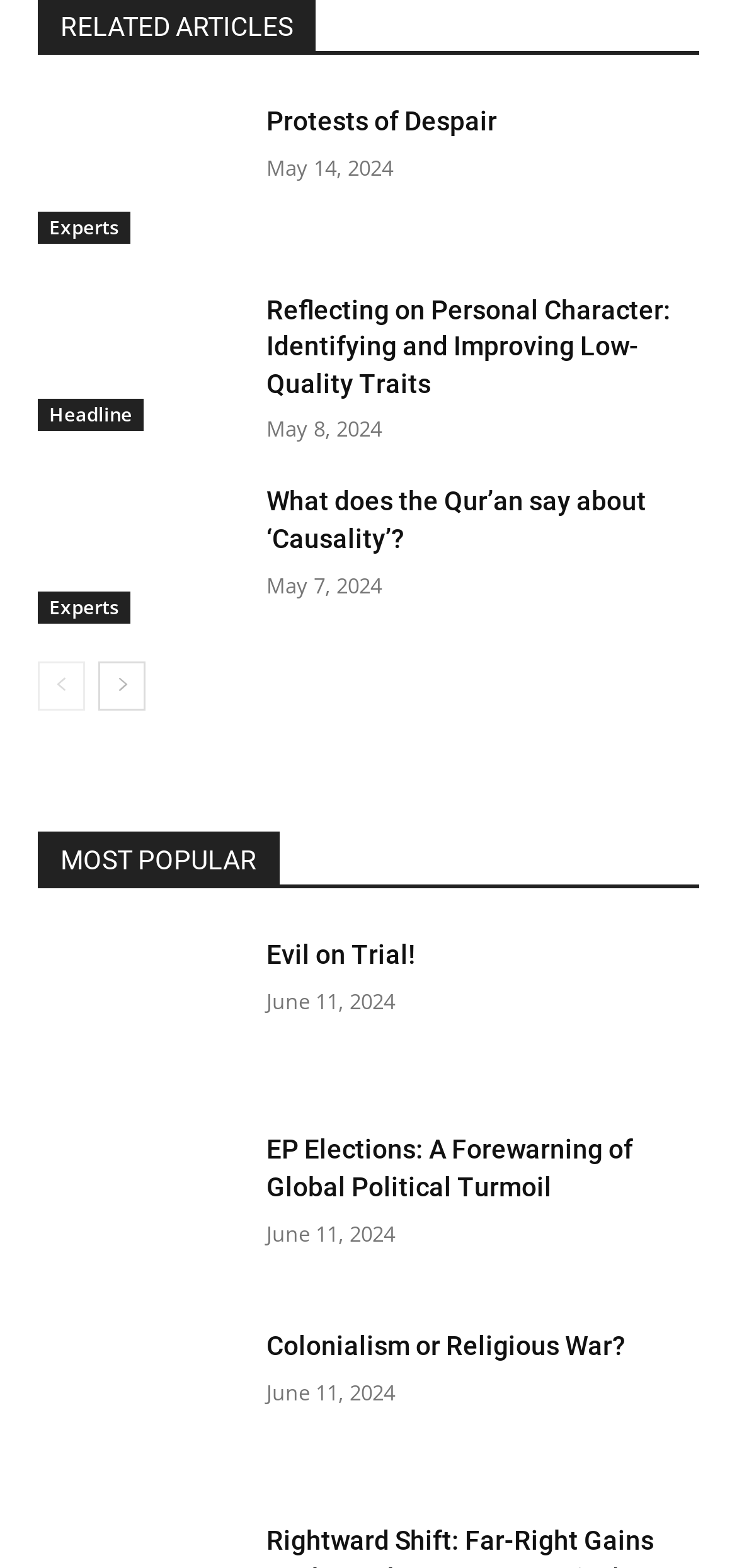Can you show the bounding box coordinates of the region to click on to complete the task described in the instruction: "Go to 'Protests of Despair'"?

[0.362, 0.068, 0.674, 0.087]